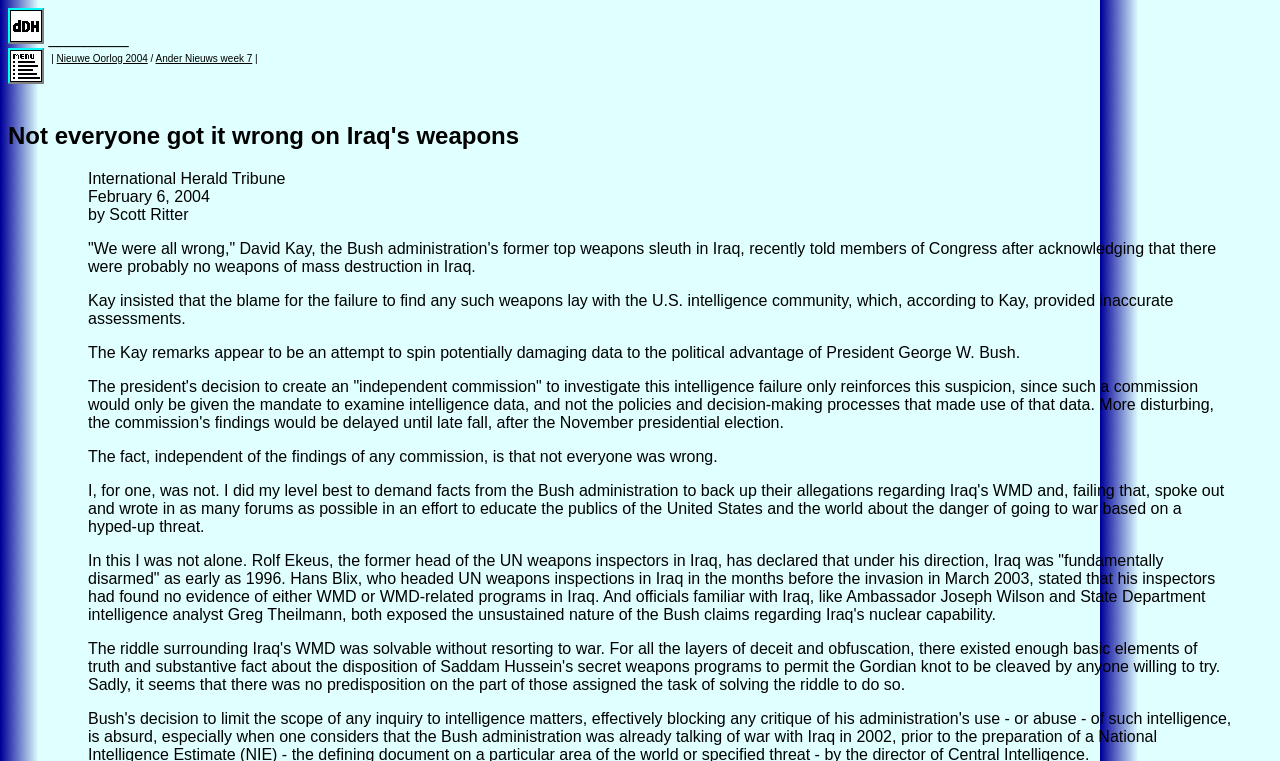What is the author of the article?
Provide a concise answer using a single word or phrase based on the image.

Scott Ritter